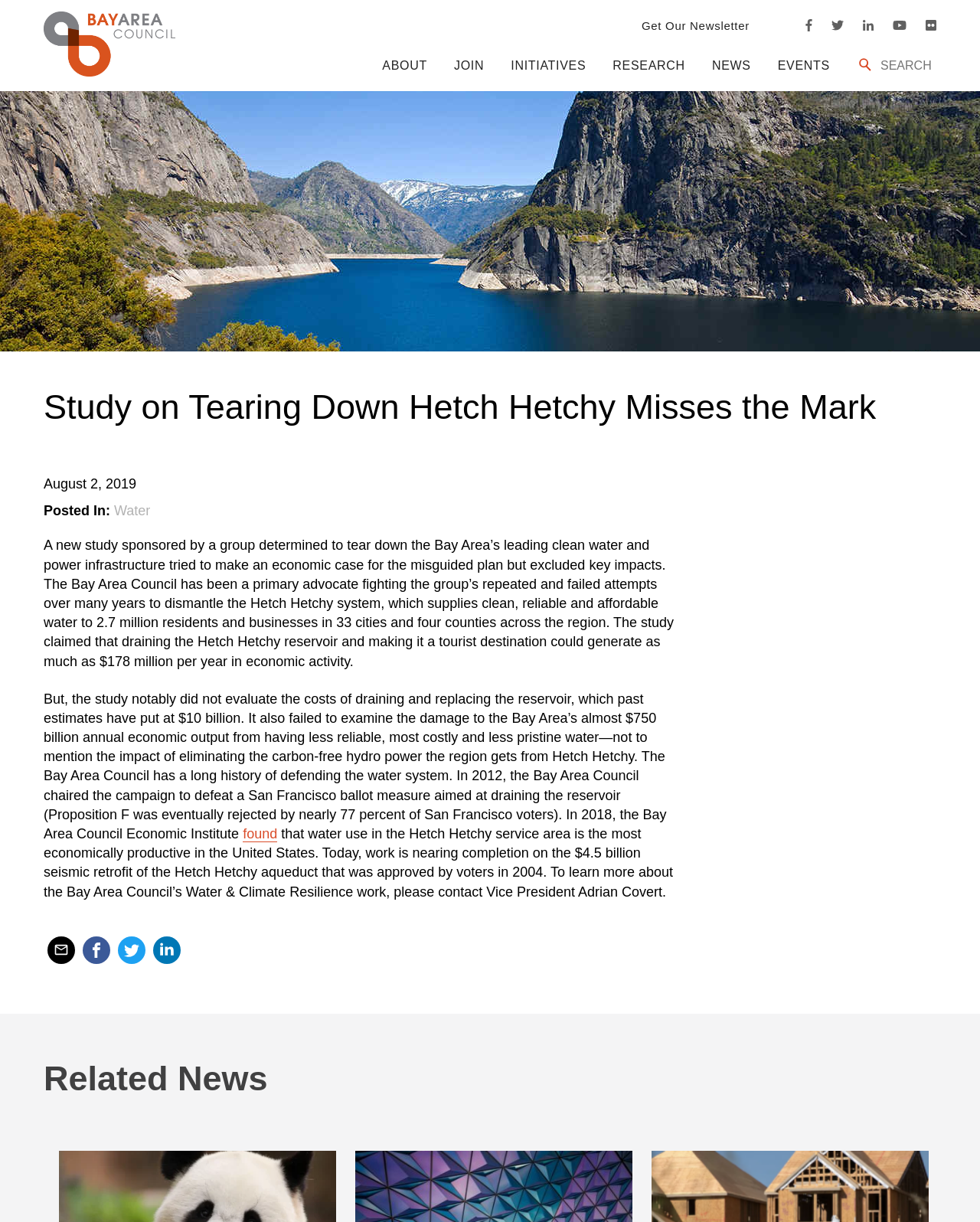Write a detailed summary of the webpage, including text, images, and layout.

This webpage is about a study sponsored by a group that aims to tear down the Bay Area's leading clean water and power infrastructure, specifically the Hetch Hetchy system. The page is divided into several sections. At the top, there is a logo of the Bay Area Council, which is a primary advocate fighting against the group's attempts to dismantle the Hetch Hetchy system.

Below the logo, there are several links to different sections of the website, including "ABOUT", "JOIN", "INITIATIVES", "RESEARCH", "NEWS", and "EVENTS". To the right of these links, there is a search bar with a search icon.

The main content of the page is an article that discusses the study and its findings. The article is divided into several paragraphs, with headings and subheadings. The text explains that the study claimed that draining the Hetch Hetchy reservoir and making it a tourist destination could generate significant economic activity, but it failed to evaluate the costs of draining and replacing the reservoir, which are estimated to be around $10 billion.

The article also mentions that the Bay Area Council has a long history of defending the water system and has been involved in campaigns to defeat ballot measures aimed at draining the reservoir. Additionally, the article notes that the Bay Area Council Economic Institute found that water use in the Hetch Hetchy service area is the most economically productive in the United States.

At the bottom of the page, there are links to share the article on social media platforms, including Facebook, Twitter, and LinkedIn. There is also a link to email the article to a friend. Finally, there is a section titled "Related News" that likely contains links to other relevant articles or news stories.